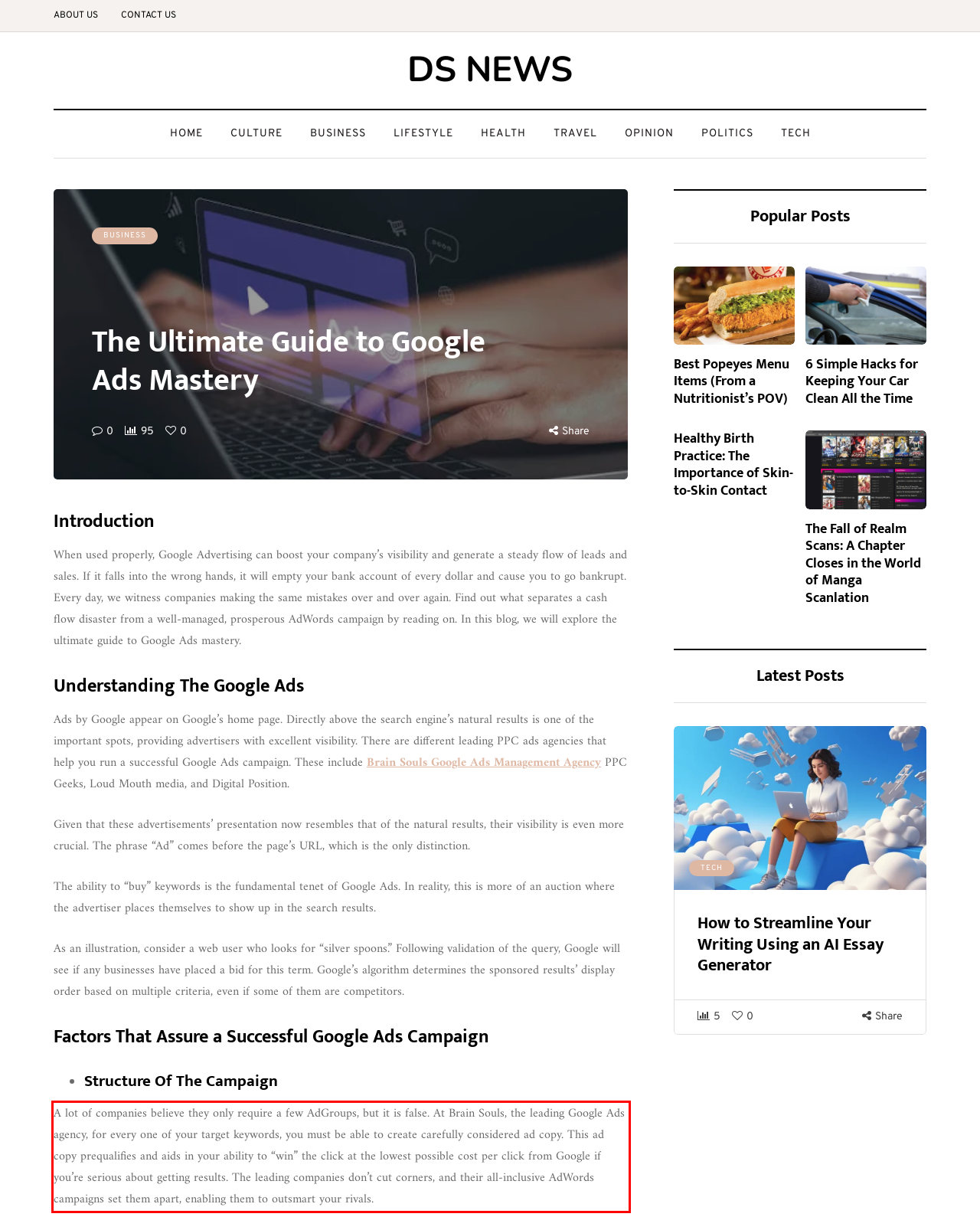Observe the screenshot of the webpage, locate the red bounding box, and extract the text content within it.

A lot of companies believe they only require a few AdGroups, but it is false. At Brain Souls, the leading Google Ads agency, for every one of your target keywords, you must be able to create carefully considered ad copy. This ad copy prequalifies and aids in your ability to “win” the click at the lowest possible cost per click from Google if you’re serious about getting results. The leading companies don’t cut corners, and their all-inclusive AdWords campaigns set them apart, enabling them to outsmart your rivals.